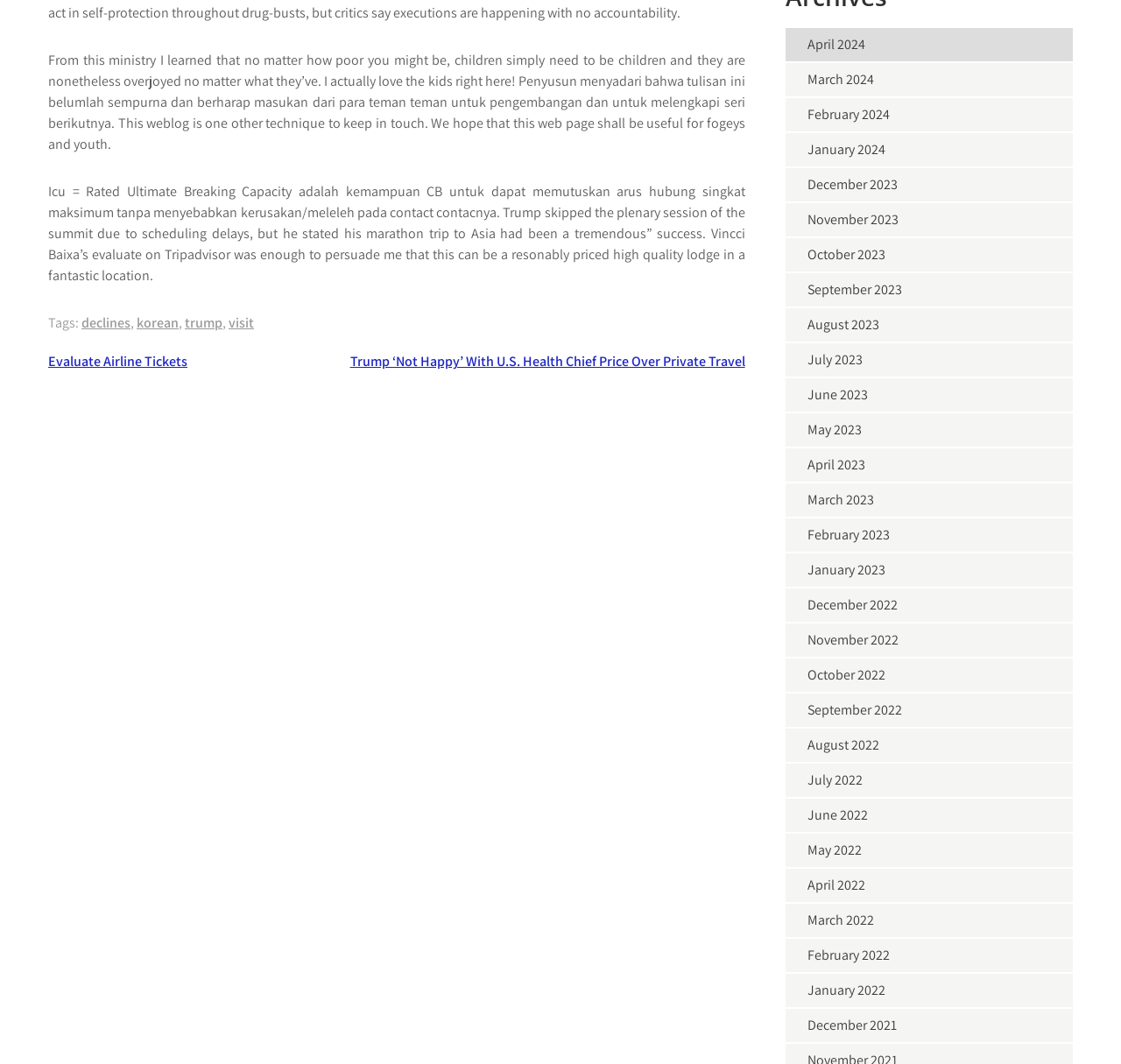Identify the bounding box for the UI element described as: "trump". Ensure the coordinates are four float numbers between 0 and 1, formatted as [left, top, right, bottom].

[0.165, 0.295, 0.198, 0.312]